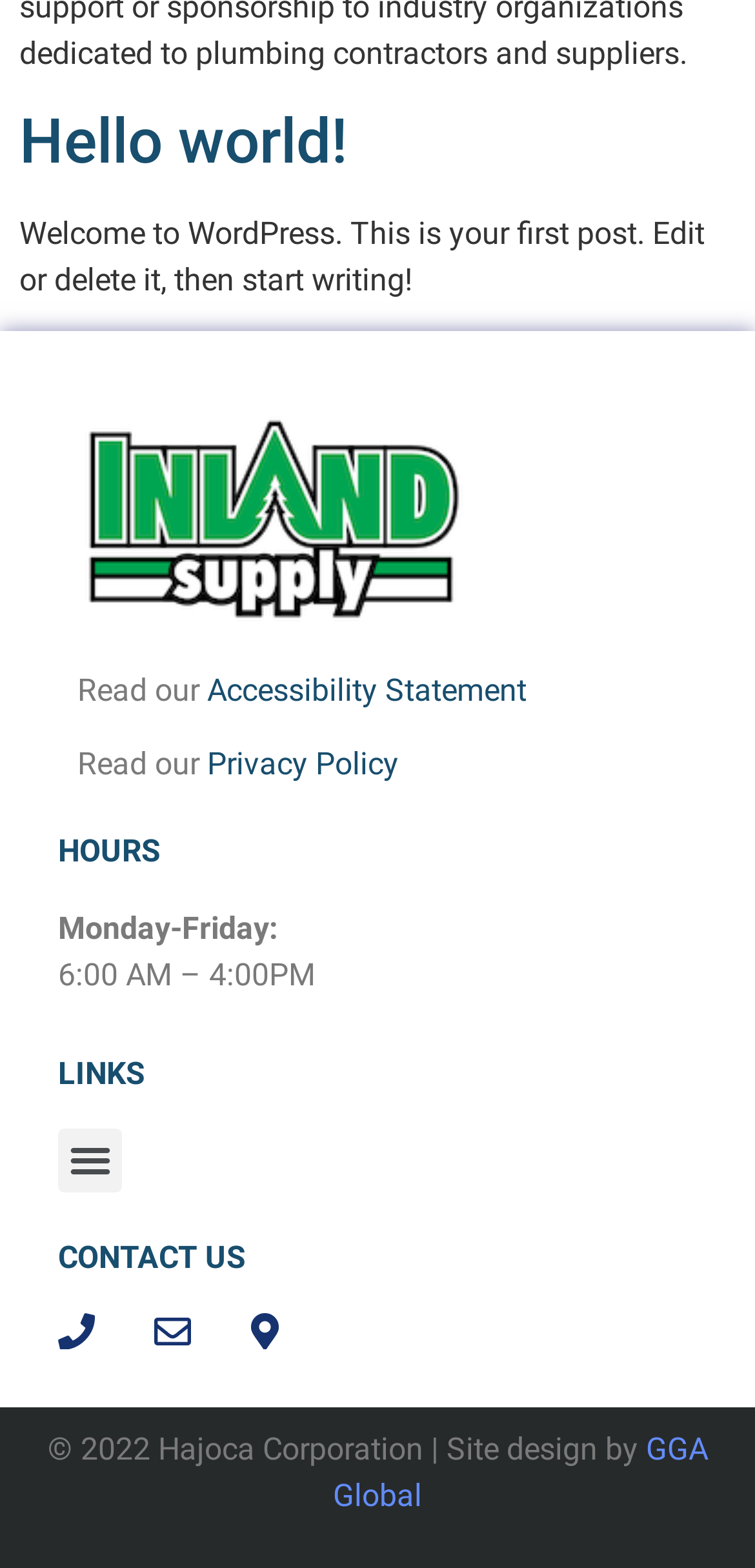Who designed the site? Analyze the screenshot and reply with just one word or a short phrase.

GGA Global